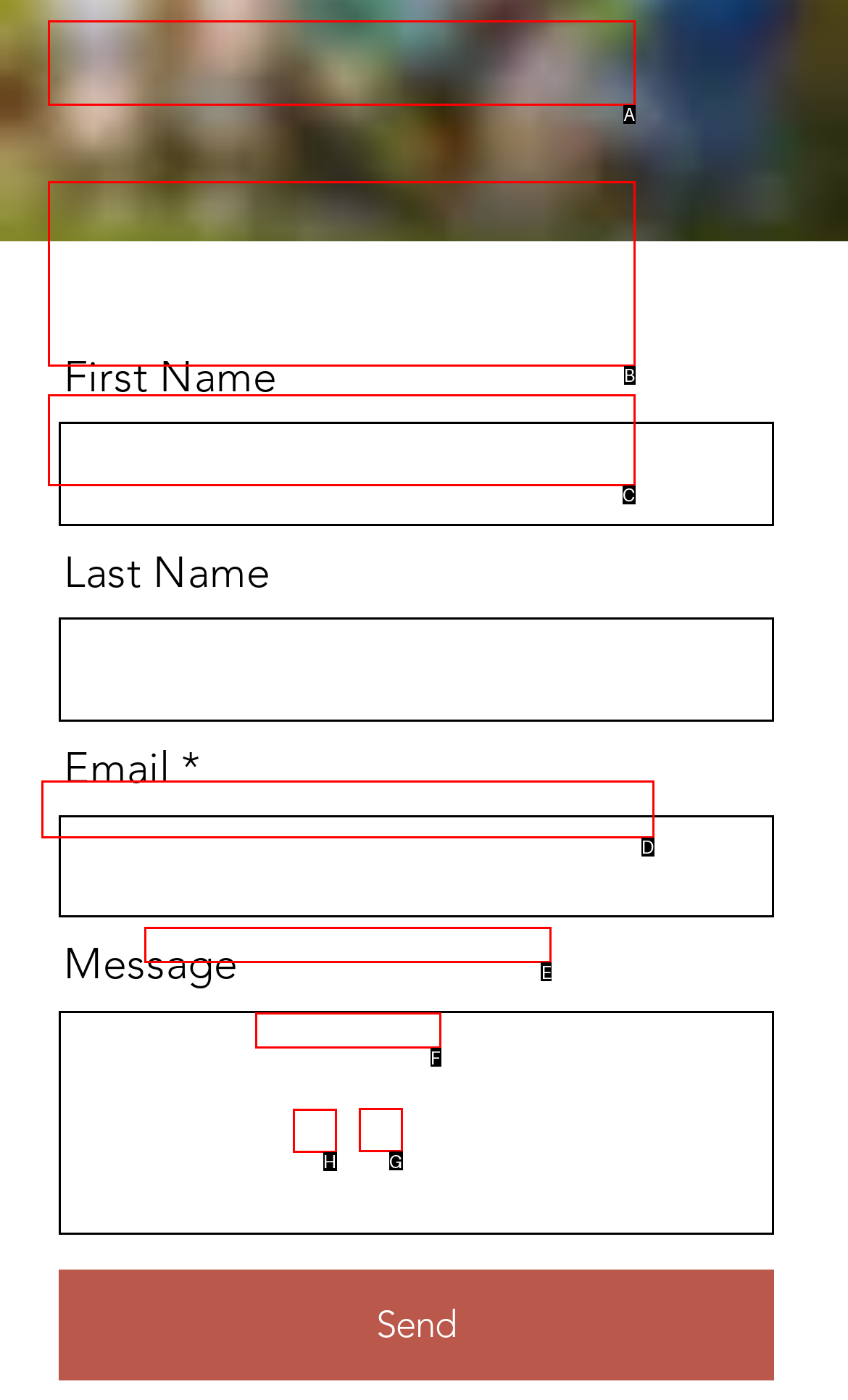Point out the specific HTML element to click to complete this task: Like the post Reply with the letter of the chosen option.

None